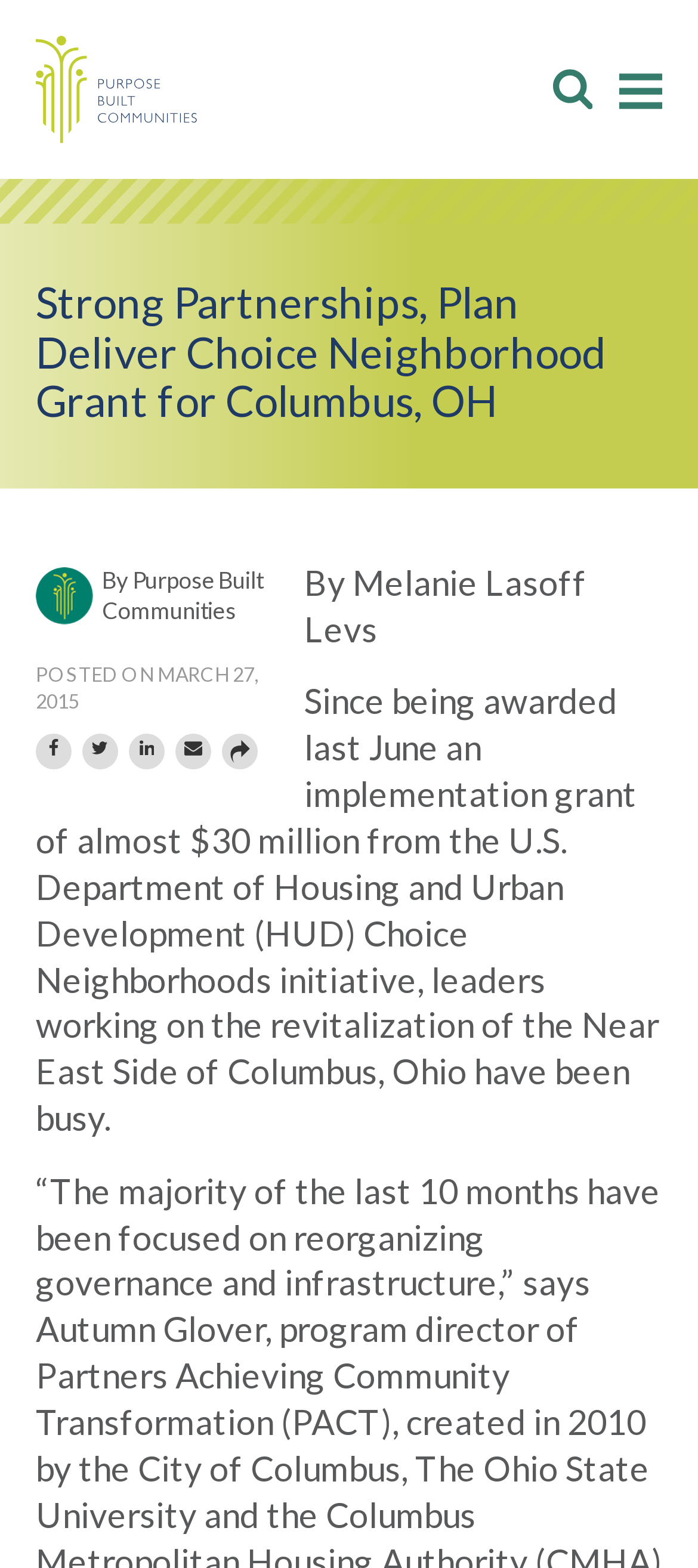Find and generate the main title of the webpage.

Strong Partnerships, Plan Deliver Choice Neighborhood Grant for Columbus, OH